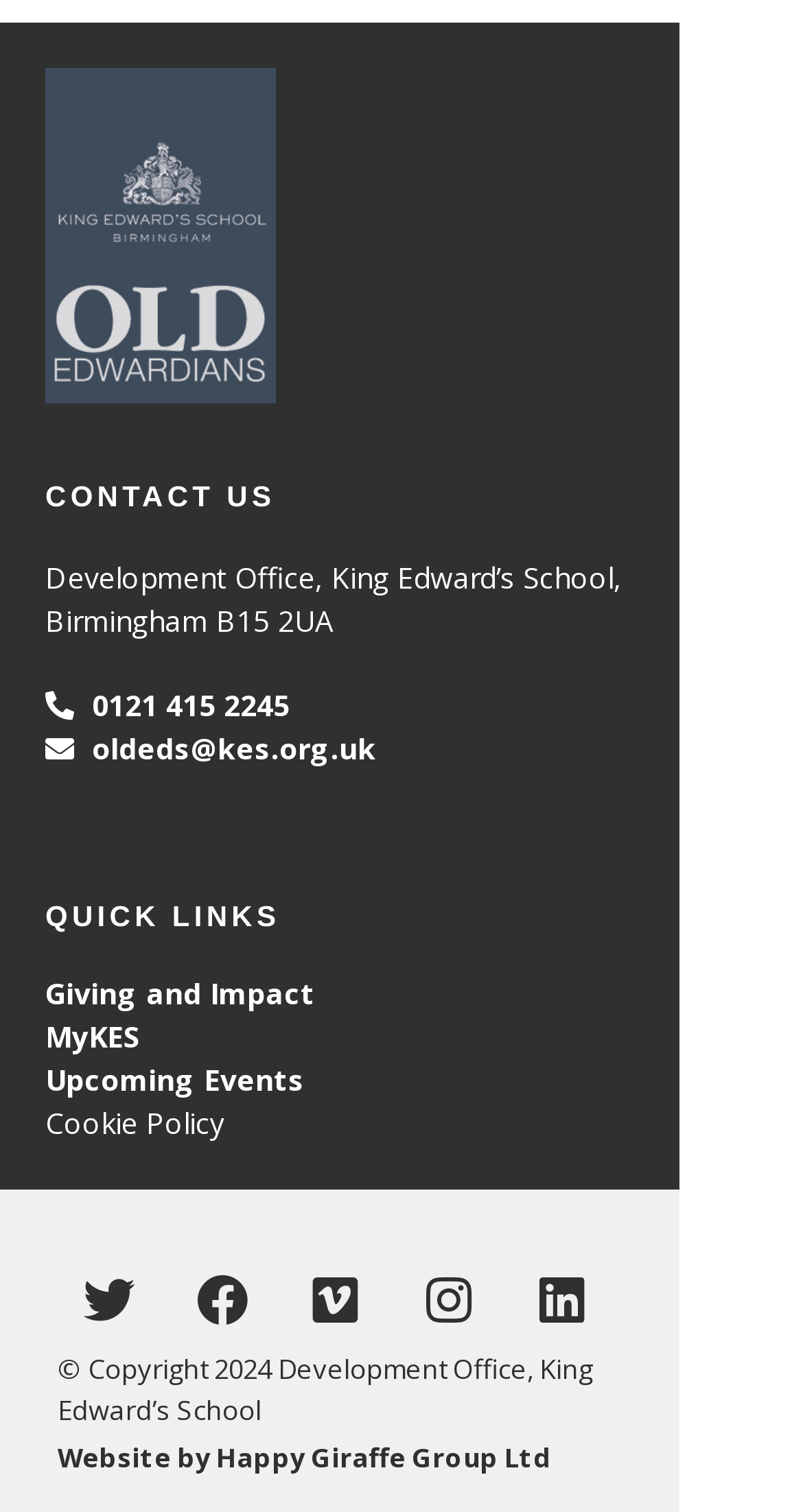Identify the bounding box coordinates for the region of the element that should be clicked to carry out the instruction: "Click the CONTACT US heading". The bounding box coordinates should be four float numbers between 0 and 1, i.e., [left, top, right, bottom].

[0.056, 0.319, 0.79, 0.338]